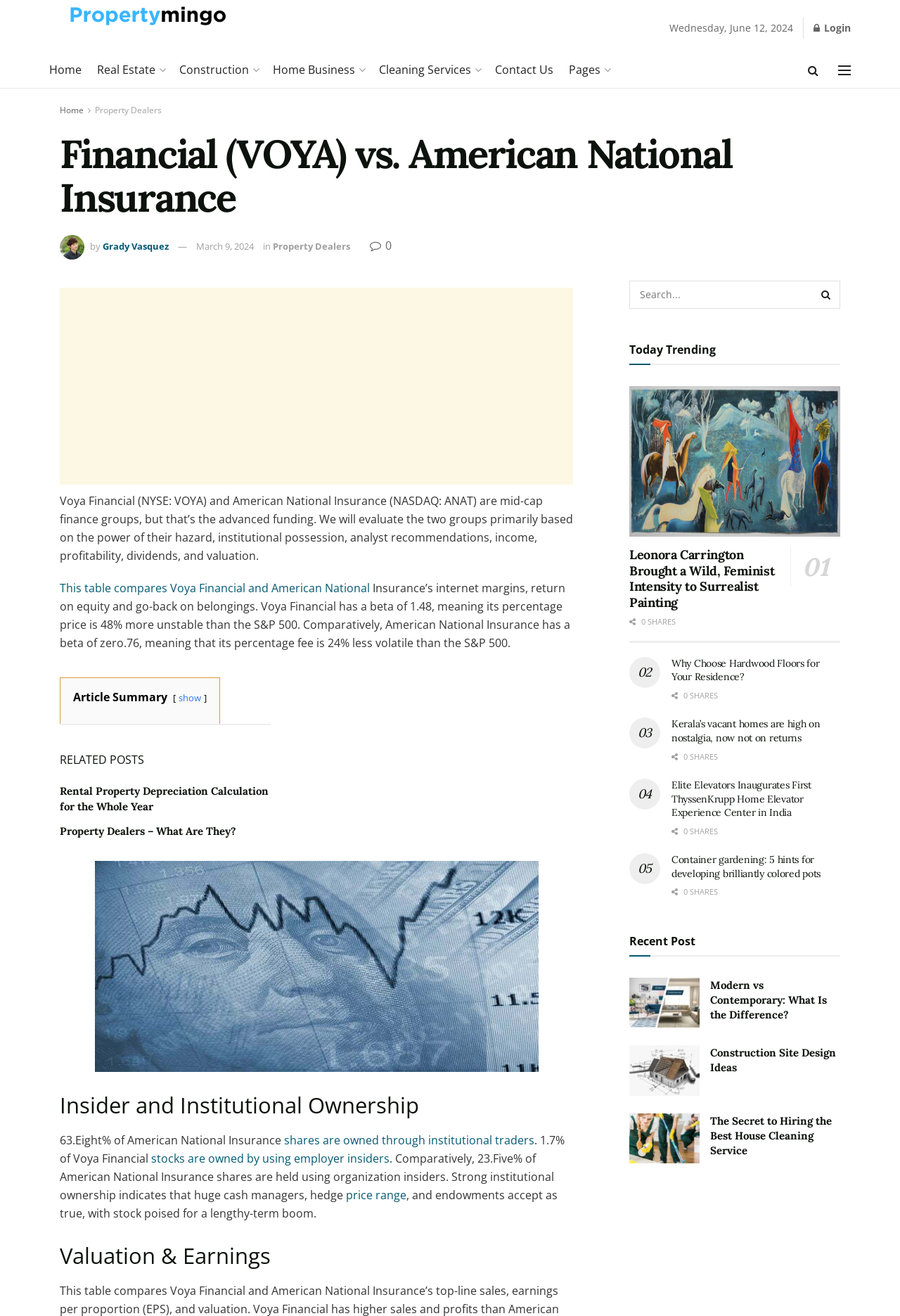Please find the bounding box coordinates for the clickable element needed to perform this instruction: "Read more about the Iliad Webinar Series".

None